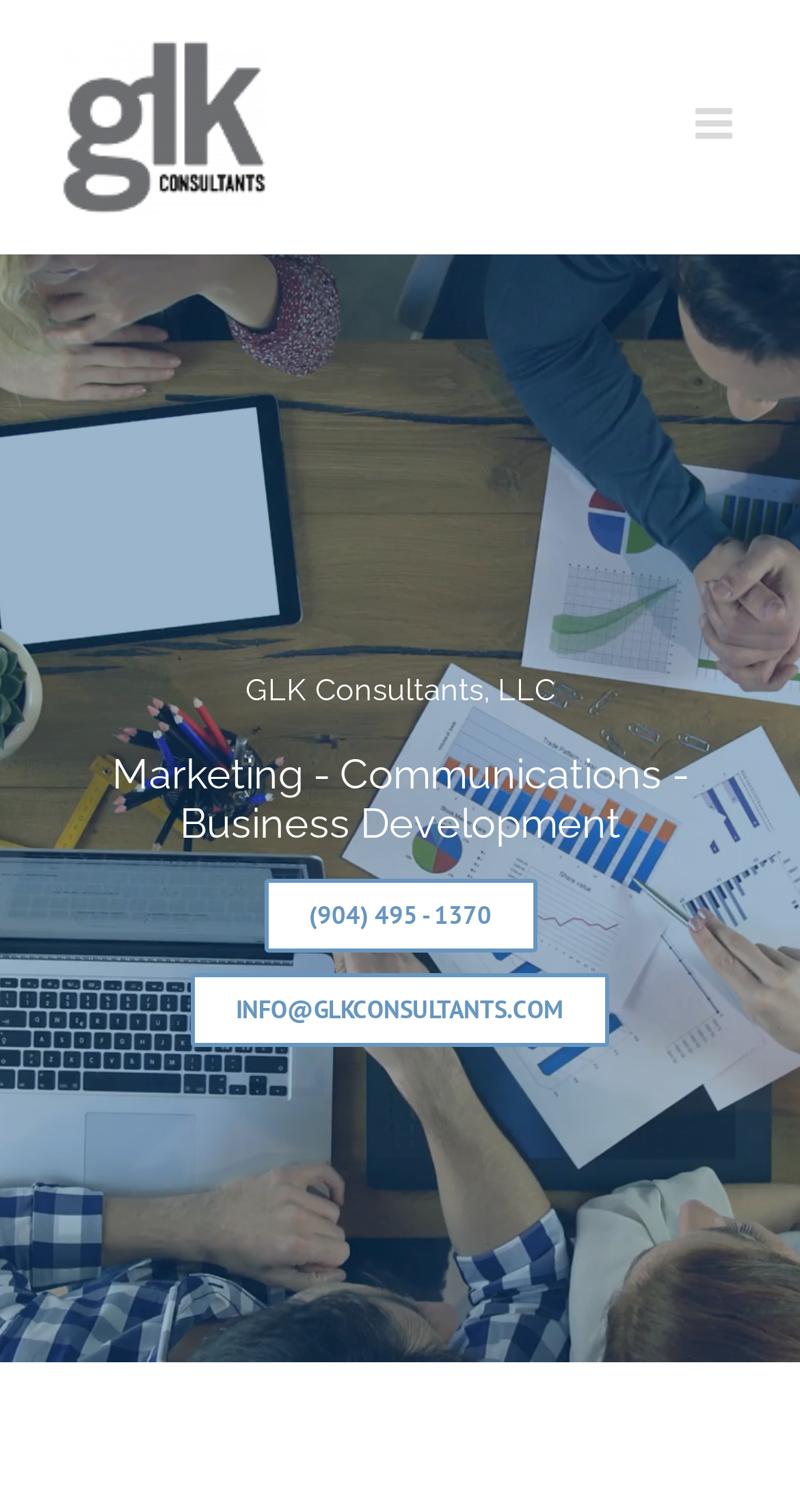Answer the question below with a single word or a brief phrase: 
What is the purpose of the button at the top right corner?

Toggle mobile menu